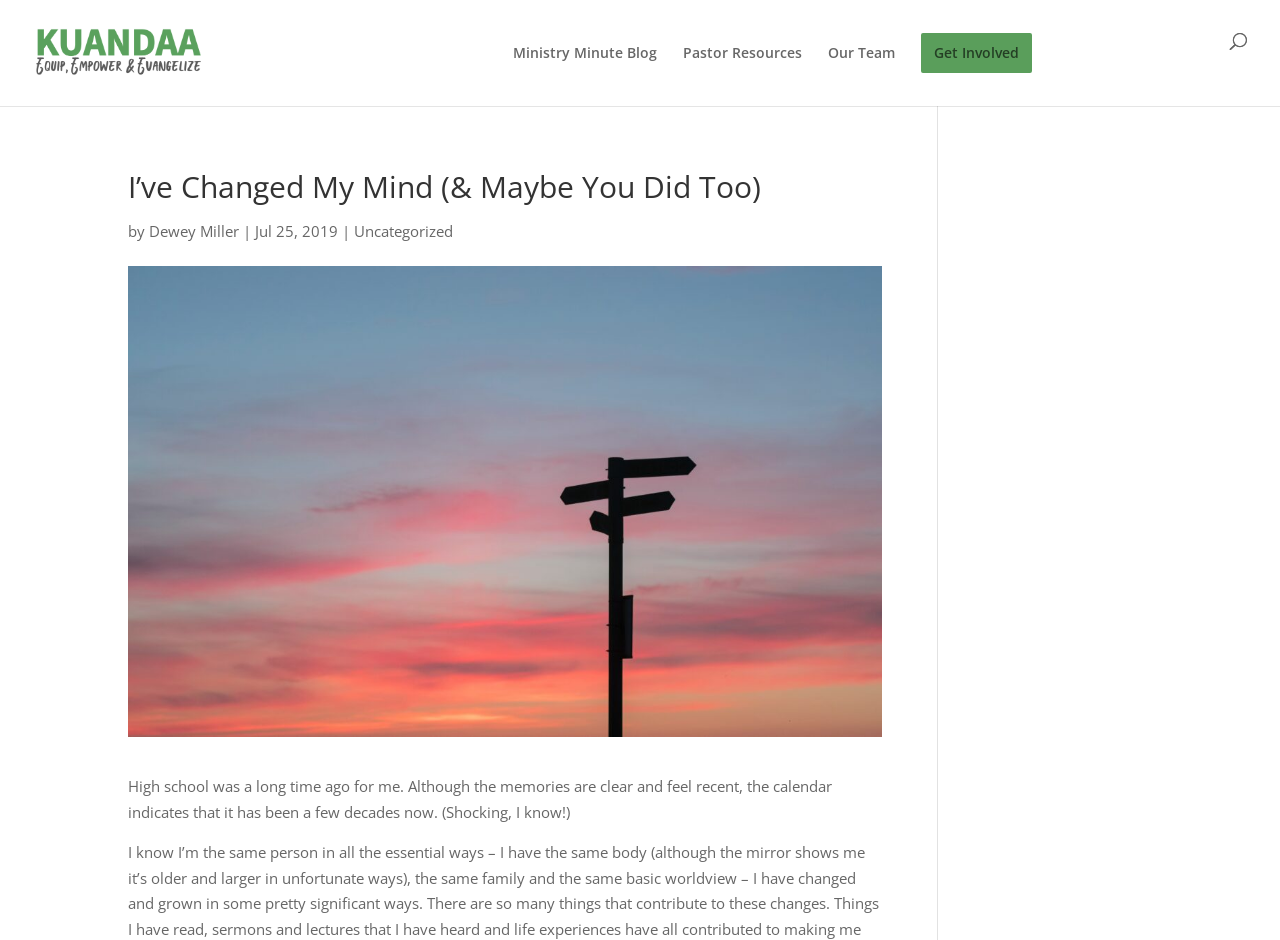Please indicate the bounding box coordinates of the element's region to be clicked to achieve the instruction: "Click the 'Return Policy' button". Provide the coordinates as four float numbers between 0 and 1, i.e., [left, top, right, bottom].

None